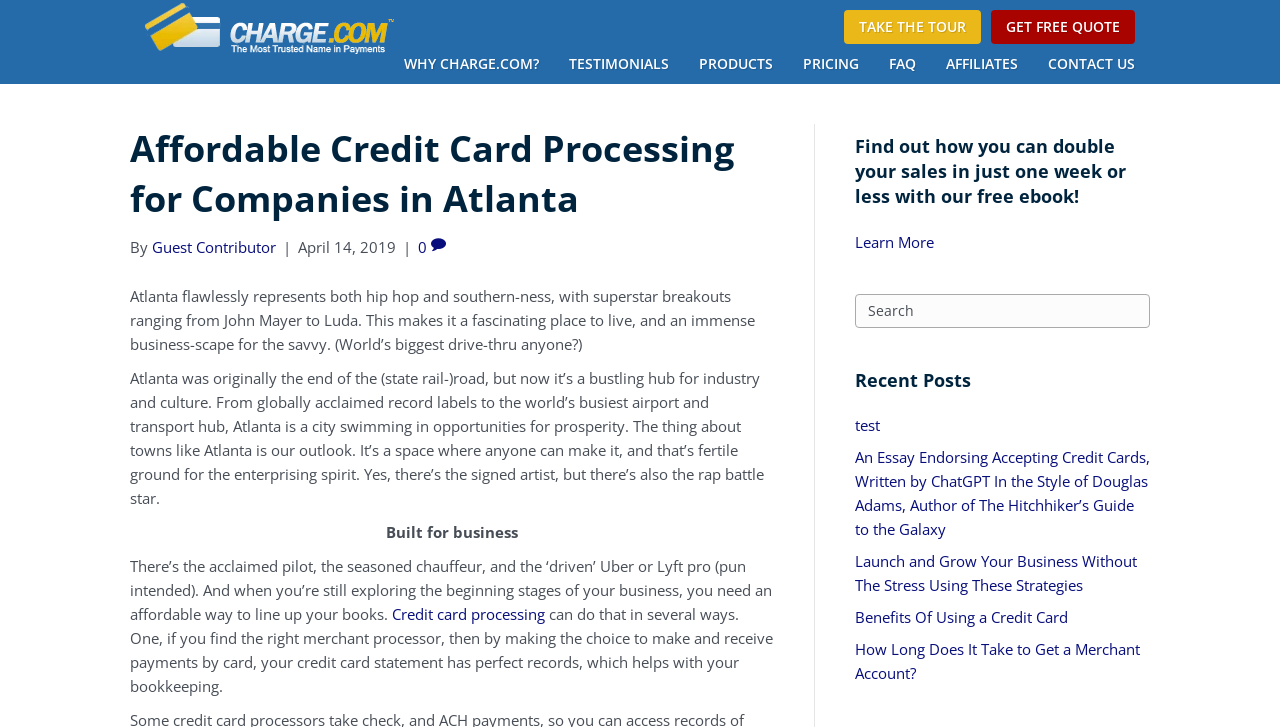Locate the bounding box coordinates of the area where you should click to accomplish the instruction: "Read the recent post 'test'".

[0.668, 0.57, 0.688, 0.598]